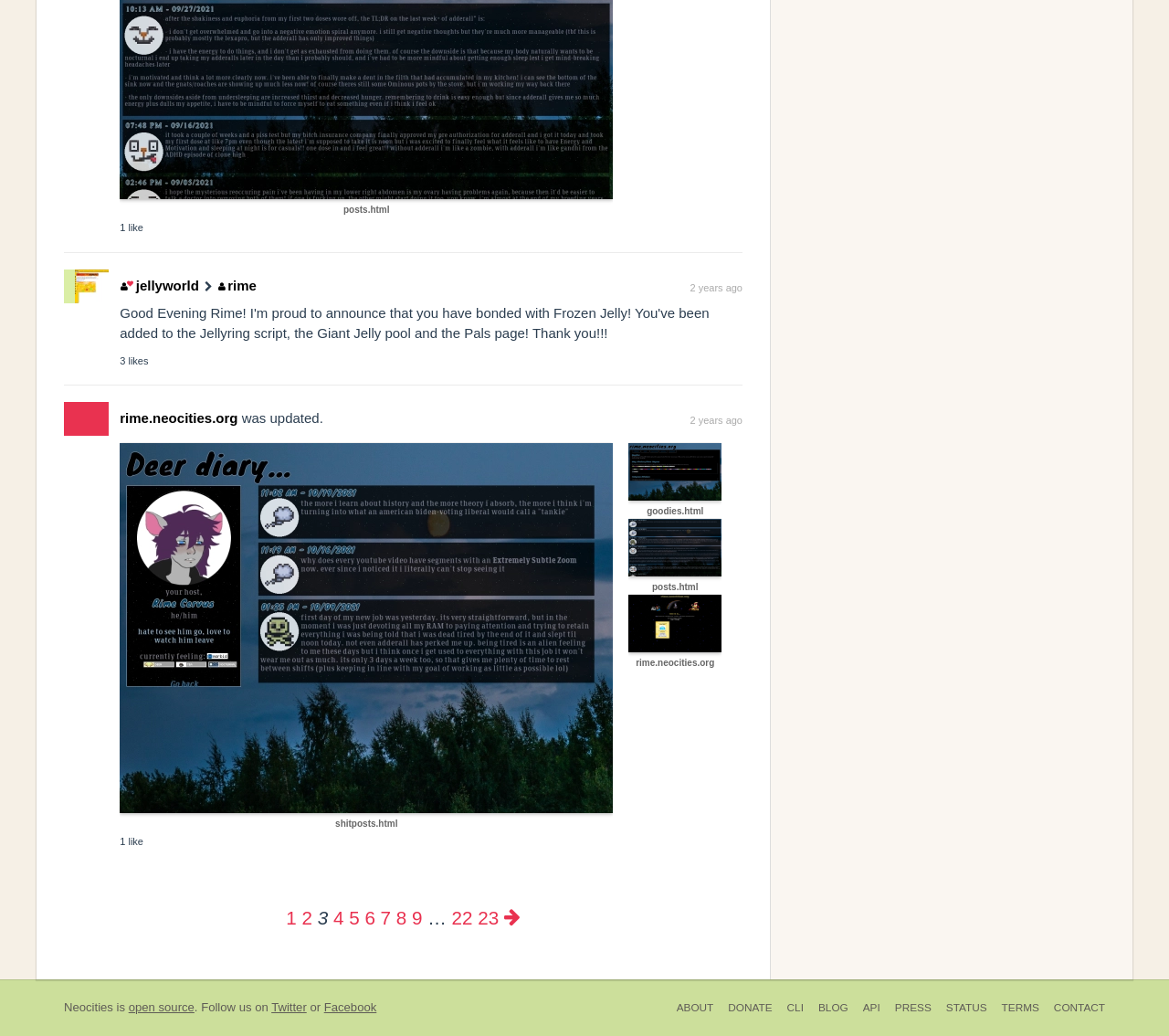Please provide a comprehensive answer to the question below using the information from the image: What are the categories on the webpage?

I determined the answer by looking at the links with the texts 'posts.html', 'shitposts.html', and 'goodies.html' which are located in the middle of the webpage, indicating that they are categories on the website.